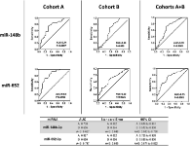Write a descriptive caption for the image, covering all notable aspects.

This figure (Fig. 2) presents the results of receiver operating characteristic (ROC) curve analyses for miR-148b-3p and miR-652-3p across two independent cohorts of breast cancer patients (Cohort A and Cohort B) and the combined cohorts. The upper section includes three ROC curves: one for Cohort A, one for Cohort B, and a combined analysis. Each curve illustrates the diagnostic performance of the respective miRNAs in differentiating between breast cancer patients and disease-free controls, with the diagonal line representing no discriminatory power.

The lower section provides a summary table listing key statistical values for the ROC analyses, including area under the curve (AUC) values, sensitivity, specificity, and confidence intervals for both miRNAs in the cohorts. This figure supports the investigation's conclusions regarding the potential use of these miRNAs as diagnostic markers in breast cancer.